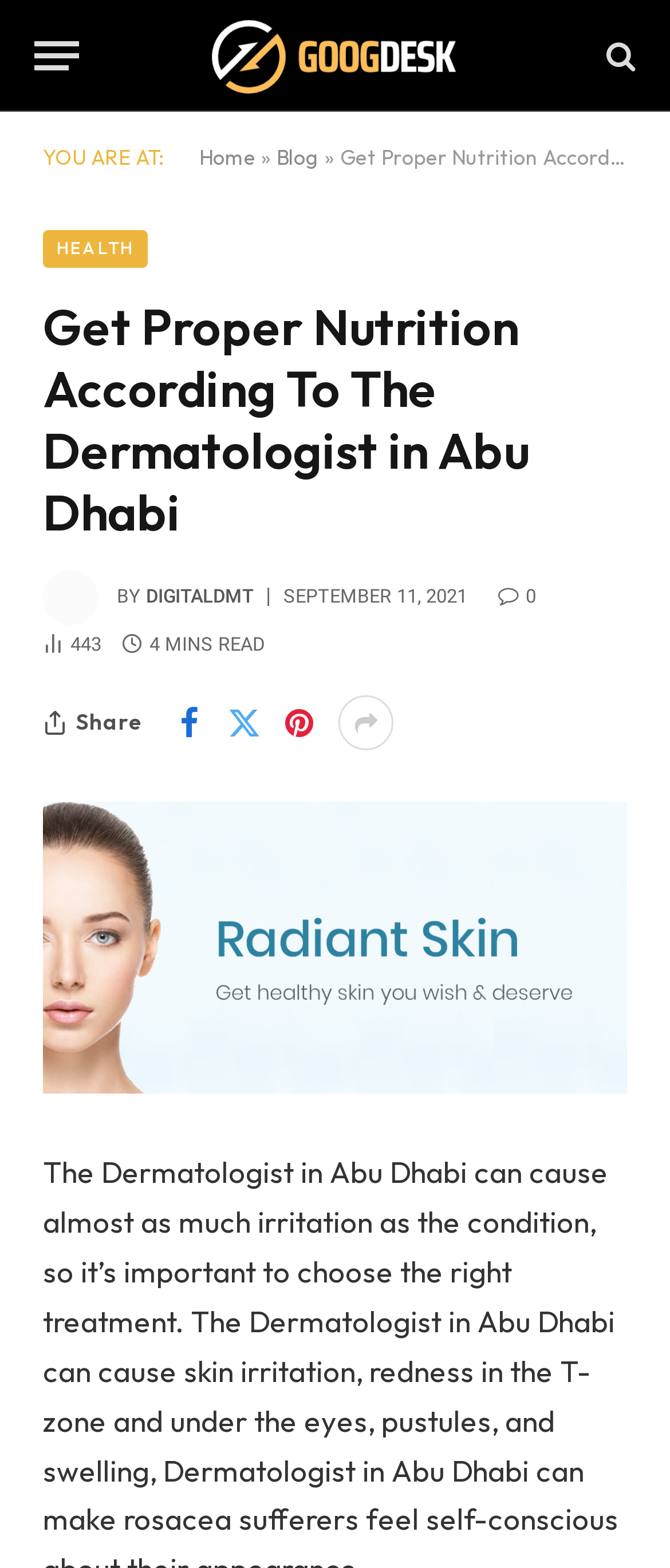Show the bounding box coordinates for the element that needs to be clicked to execute the following instruction: "Click the menu button". Provide the coordinates in the form of four float numbers between 0 and 1, i.e., [left, top, right, bottom].

[0.051, 0.011, 0.118, 0.06]